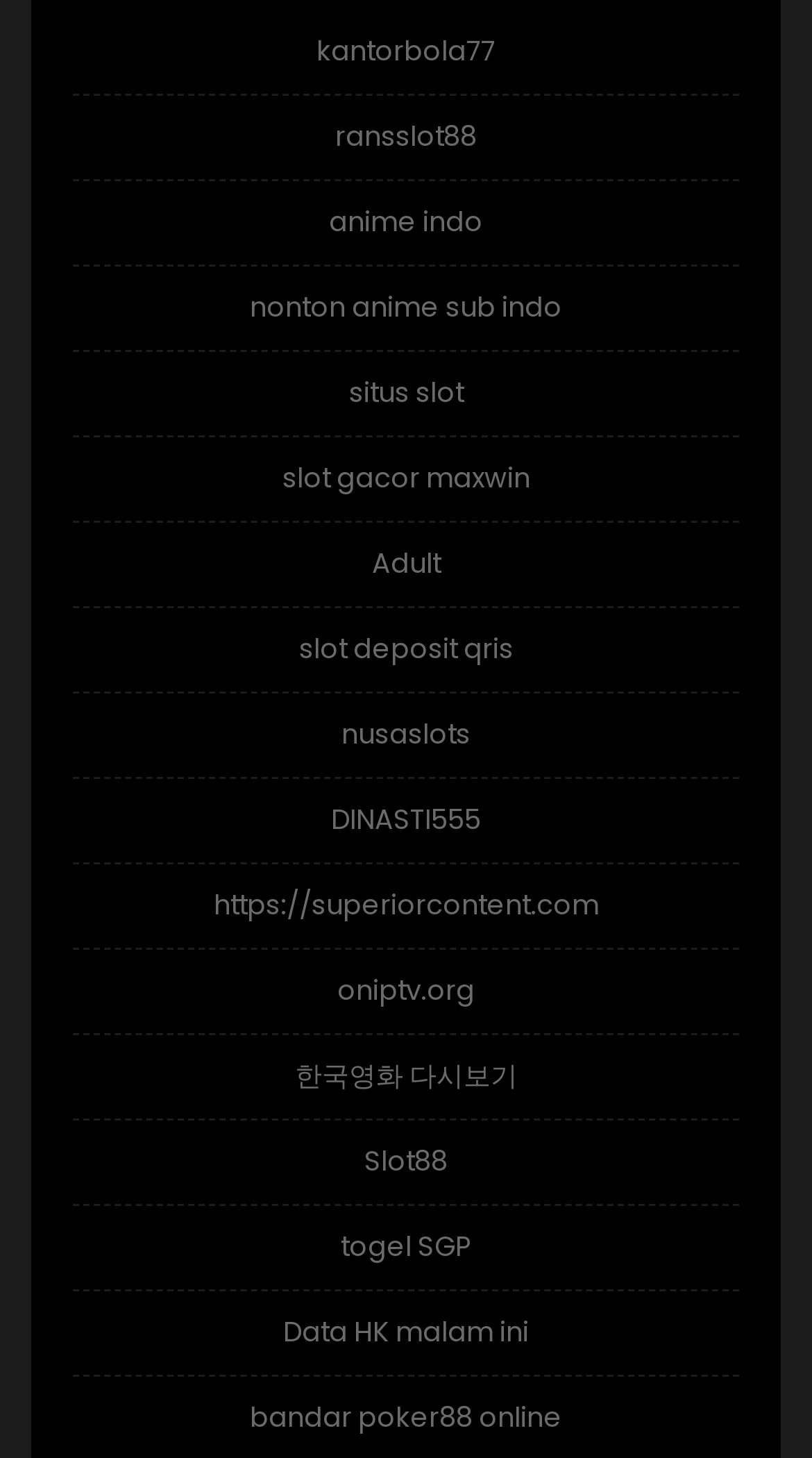Respond to the following question using a concise word or phrase: 
What is the text of the topmost link?

kantorbola77